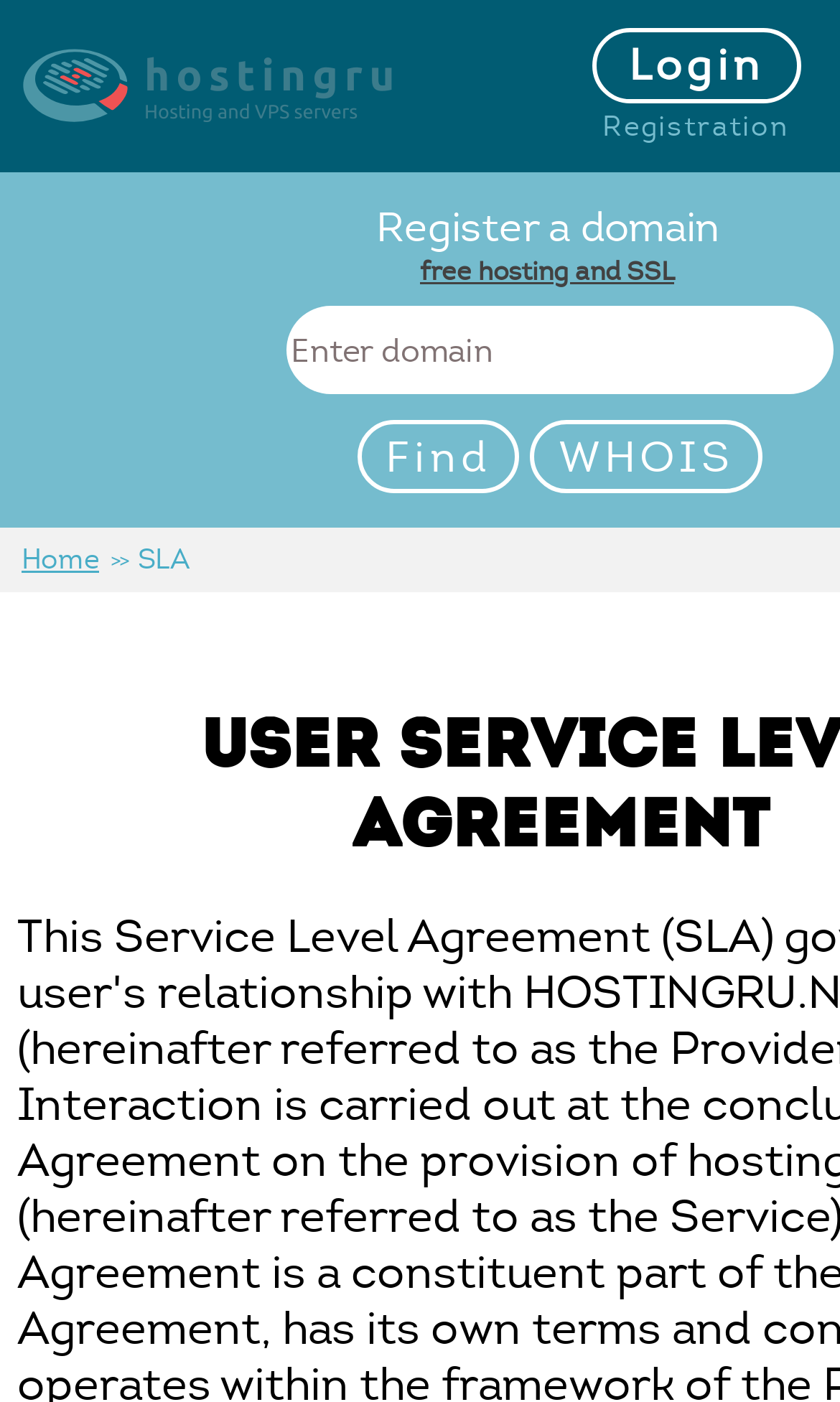Locate the bounding box of the UI element with the following description: "Registration".

[0.705, 0.078, 0.953, 0.103]